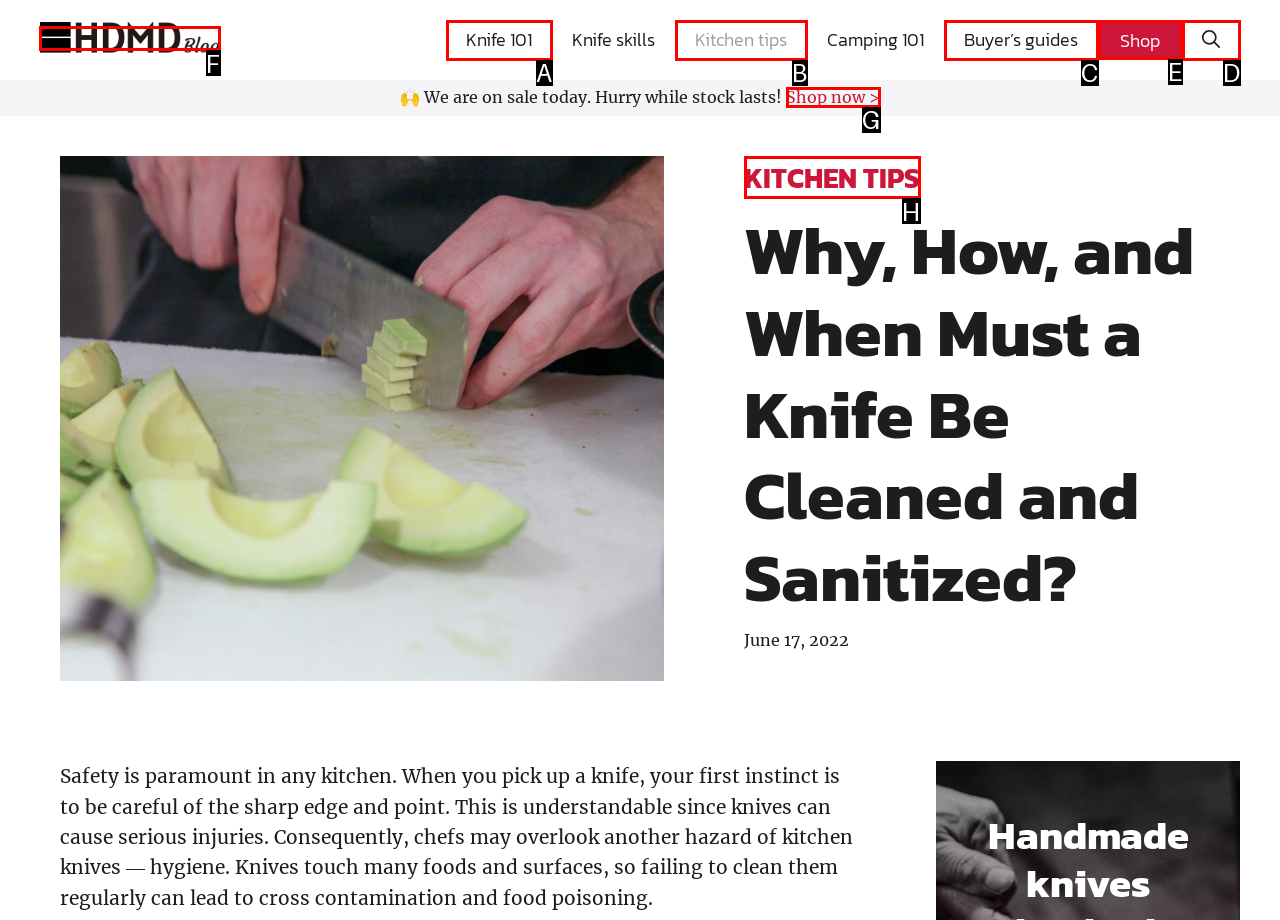From the given choices, which option should you click to complete this task: Click on the 'HDMD Knives Blog' link? Answer with the letter of the correct option.

F